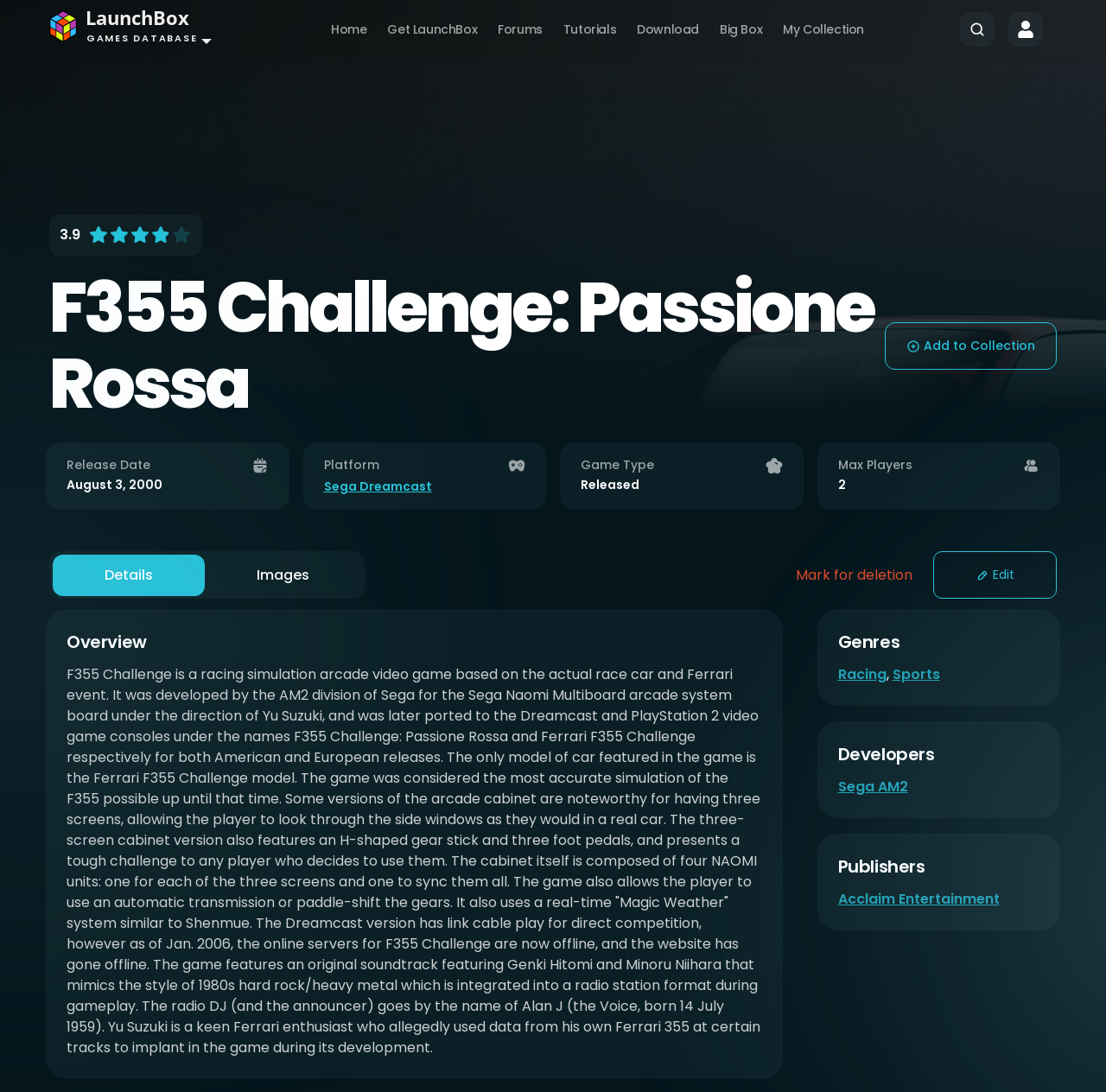Pinpoint the bounding box coordinates of the clickable area necessary to execute the following instruction: "Search for something". The coordinates should be given as four float numbers between 0 and 1, namely [left, top, right, bottom].

[0.876, 0.019, 0.891, 0.035]